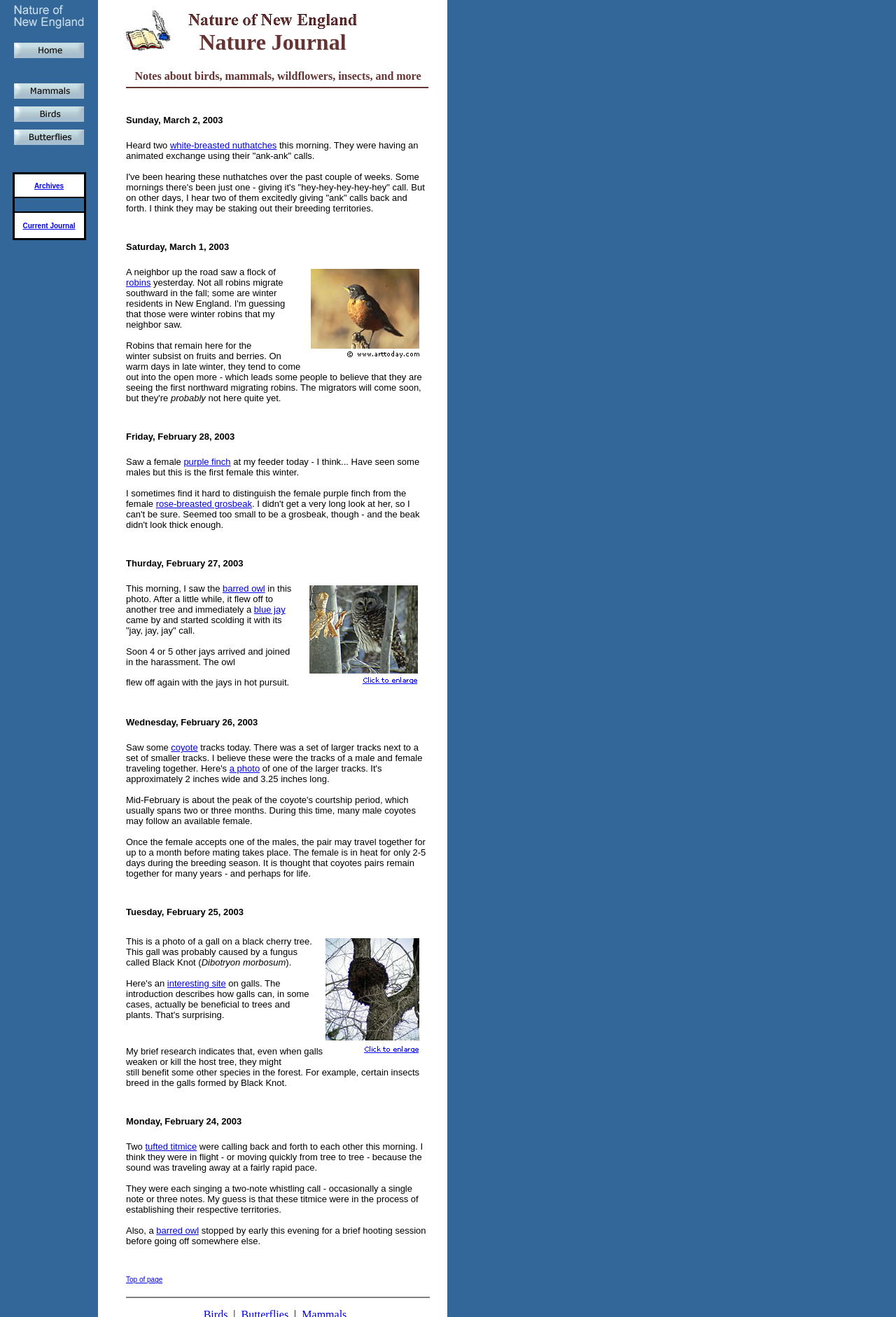Please specify the bounding box coordinates of the clickable section necessary to execute the following command: "View the 'Nature of New England' journal".

[0.21, 0.015, 0.398, 0.024]